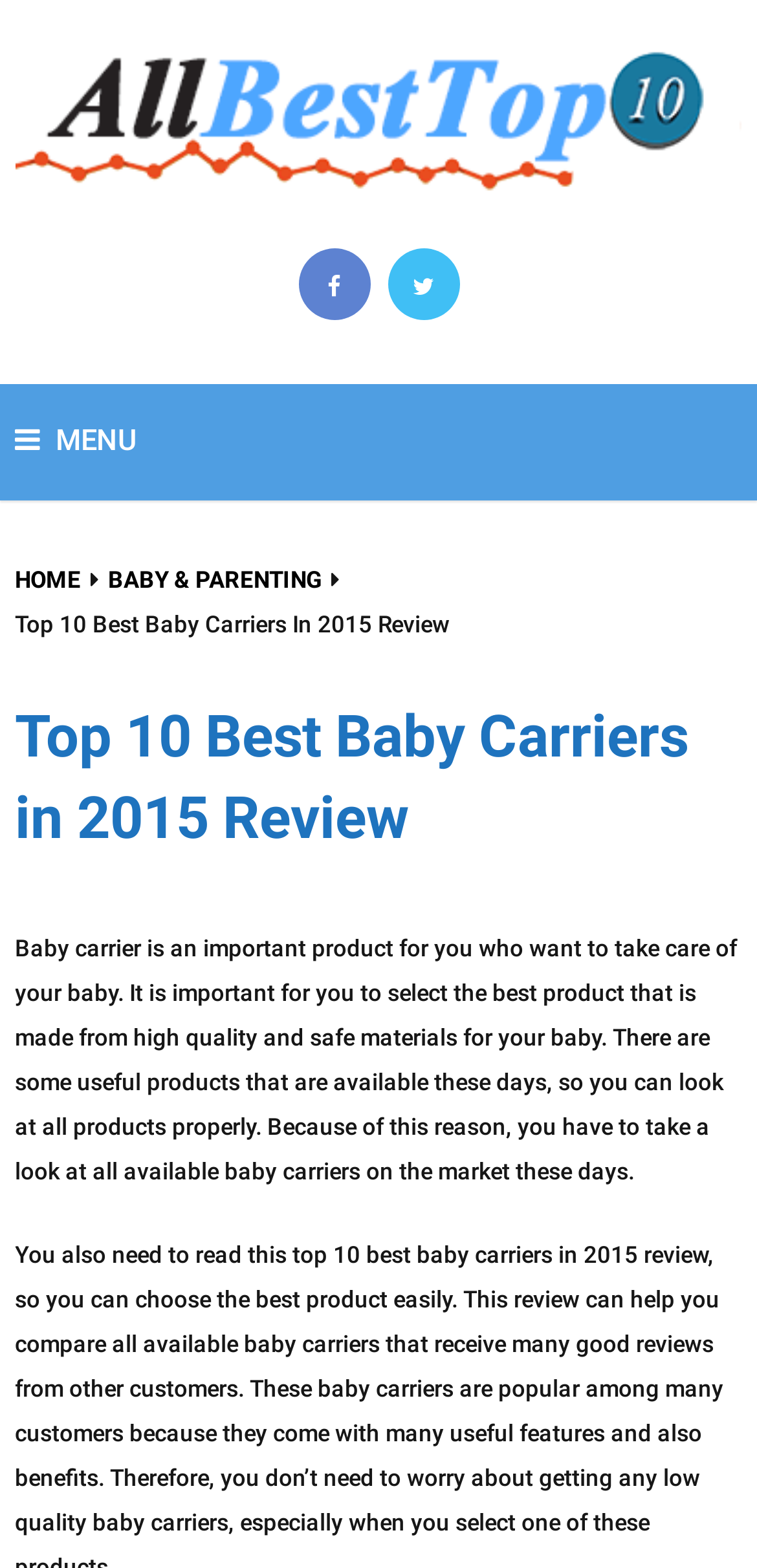Craft a detailed narrative of the webpage's structure and content.

The webpage is a review page for the top 10 best baby carriers in 2015. At the top, there is a heading that reads "All Best Top 10 Lists and Reviews" with a link and an image beside it. Below this heading, there are three social media links, represented by icons, positioned horizontally across the page.

To the left of these social media links, there is a menu button with the text "MENU" and an icon. When clicked, it expands to reveal a menu with links to "HOME" and "BABY & PARENTING" categories.

Below the menu button, there is a large heading that reads "Top 10 Best Baby Carriers In 2015 Review". This heading is followed by a paragraph of text that explains the importance of selecting a high-quality and safe baby carrier. The text suggests that there are many available products on the market and encourages readers to review them carefully.

Overall, the webpage appears to be a review page that provides information and guidance to parents looking to purchase a baby carrier.